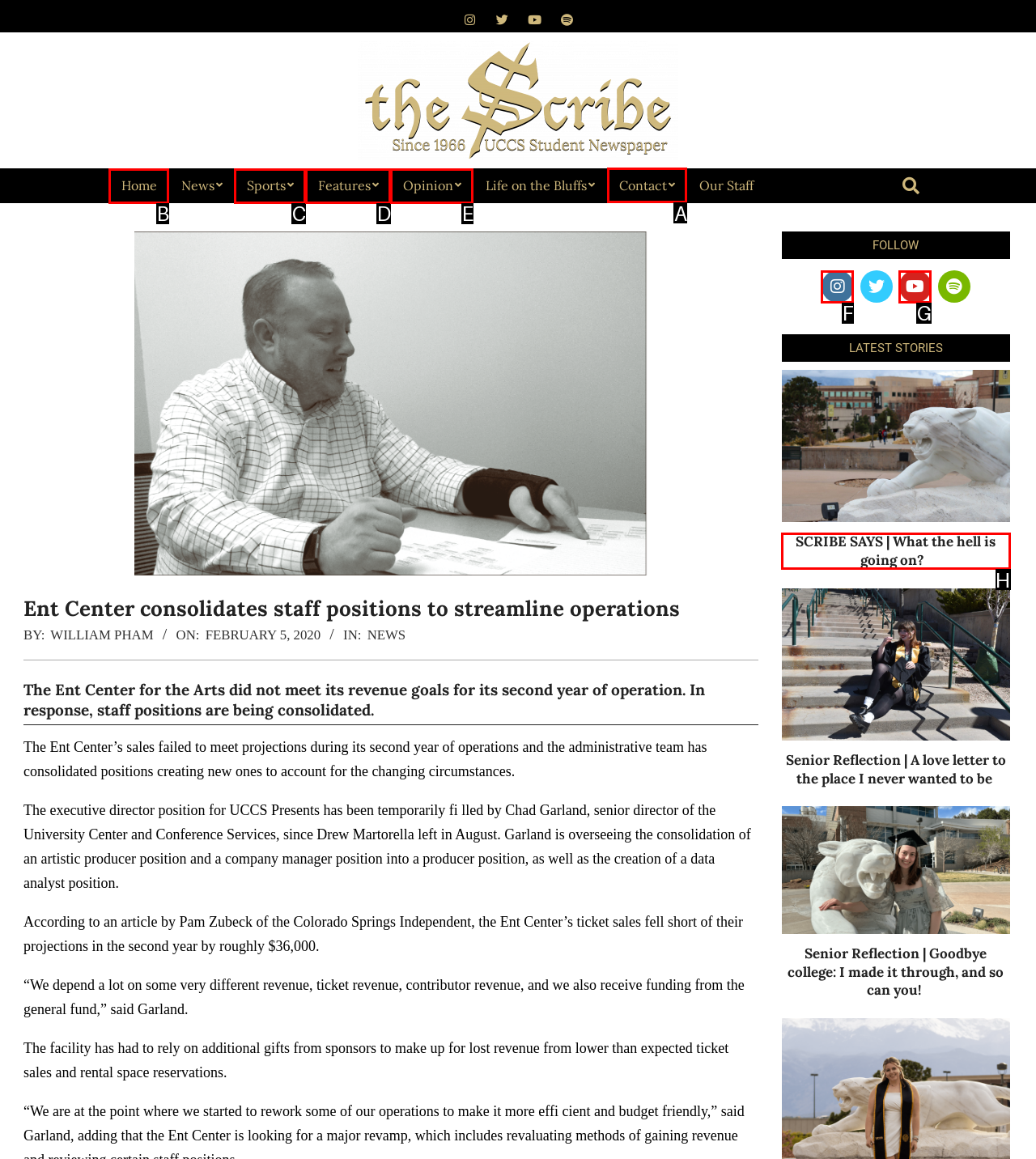Decide which letter you need to select to fulfill the task: View the contact page
Answer with the letter that matches the correct option directly.

A